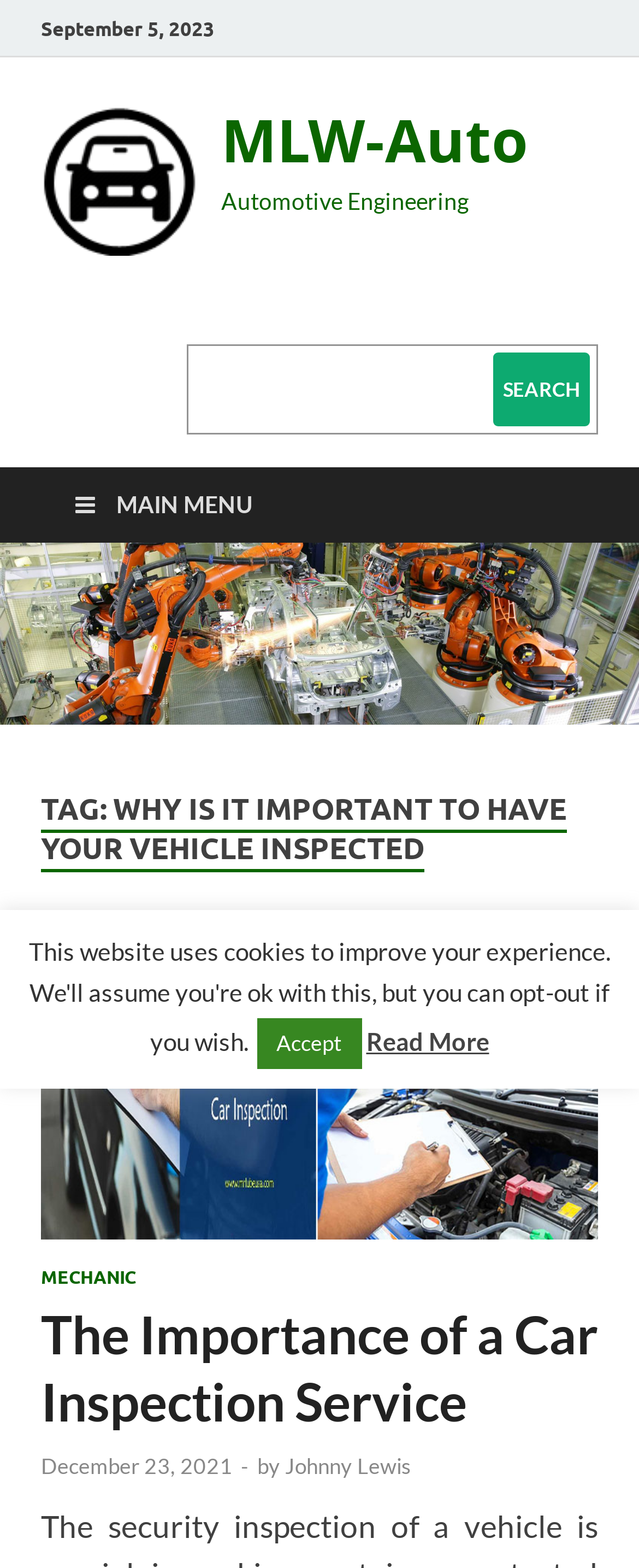Determine the main headline from the webpage and extract its text.

TAG: WHY IS IT IMPORTANT TO HAVE YOUR VEHICLE INSPECTED